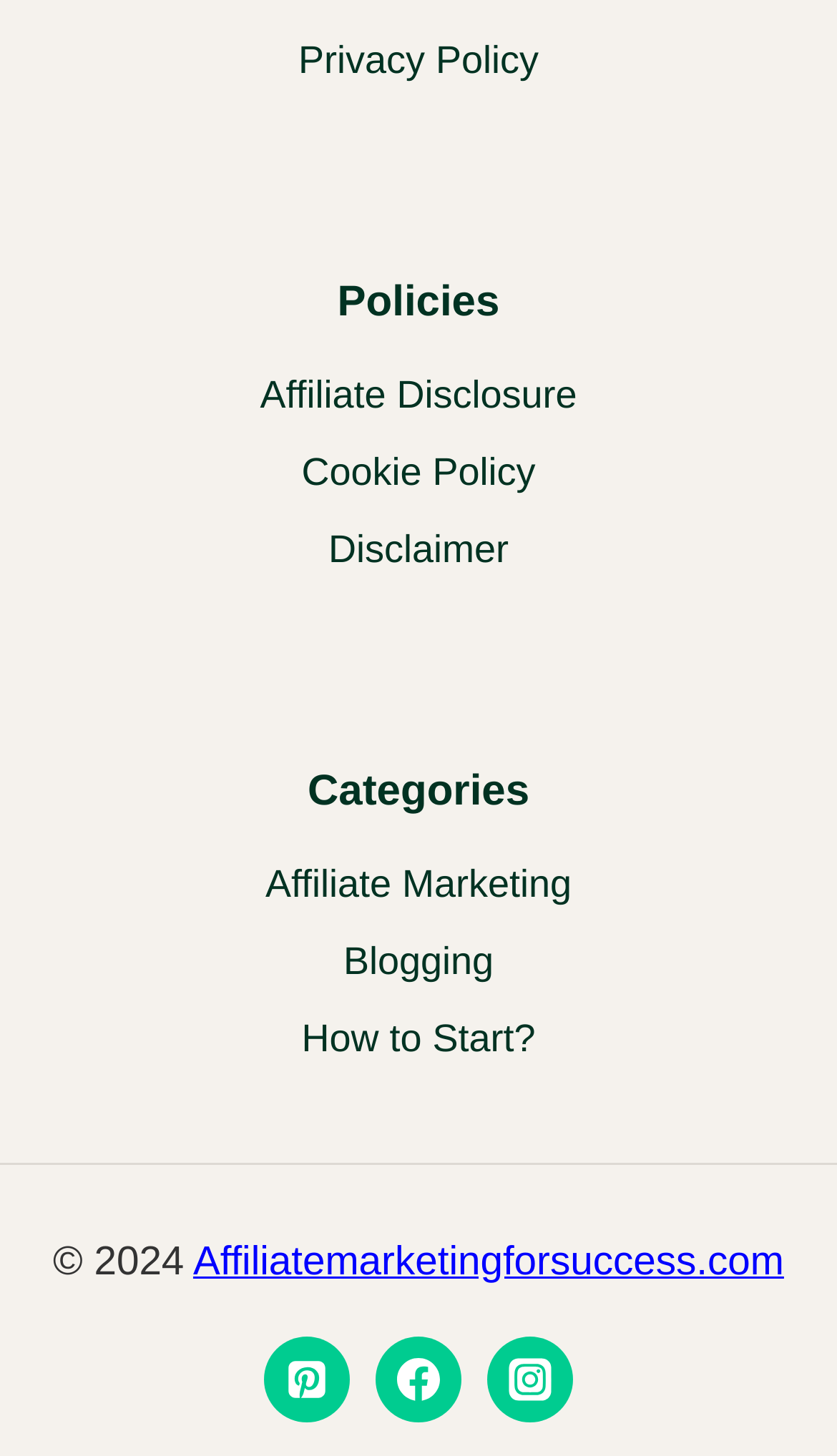Locate the bounding box coordinates of the region to be clicked to comply with the following instruction: "Visit Pinterest page". The coordinates must be four float numbers between 0 and 1, in the form [left, top, right, bottom].

[0.315, 0.918, 0.418, 0.977]